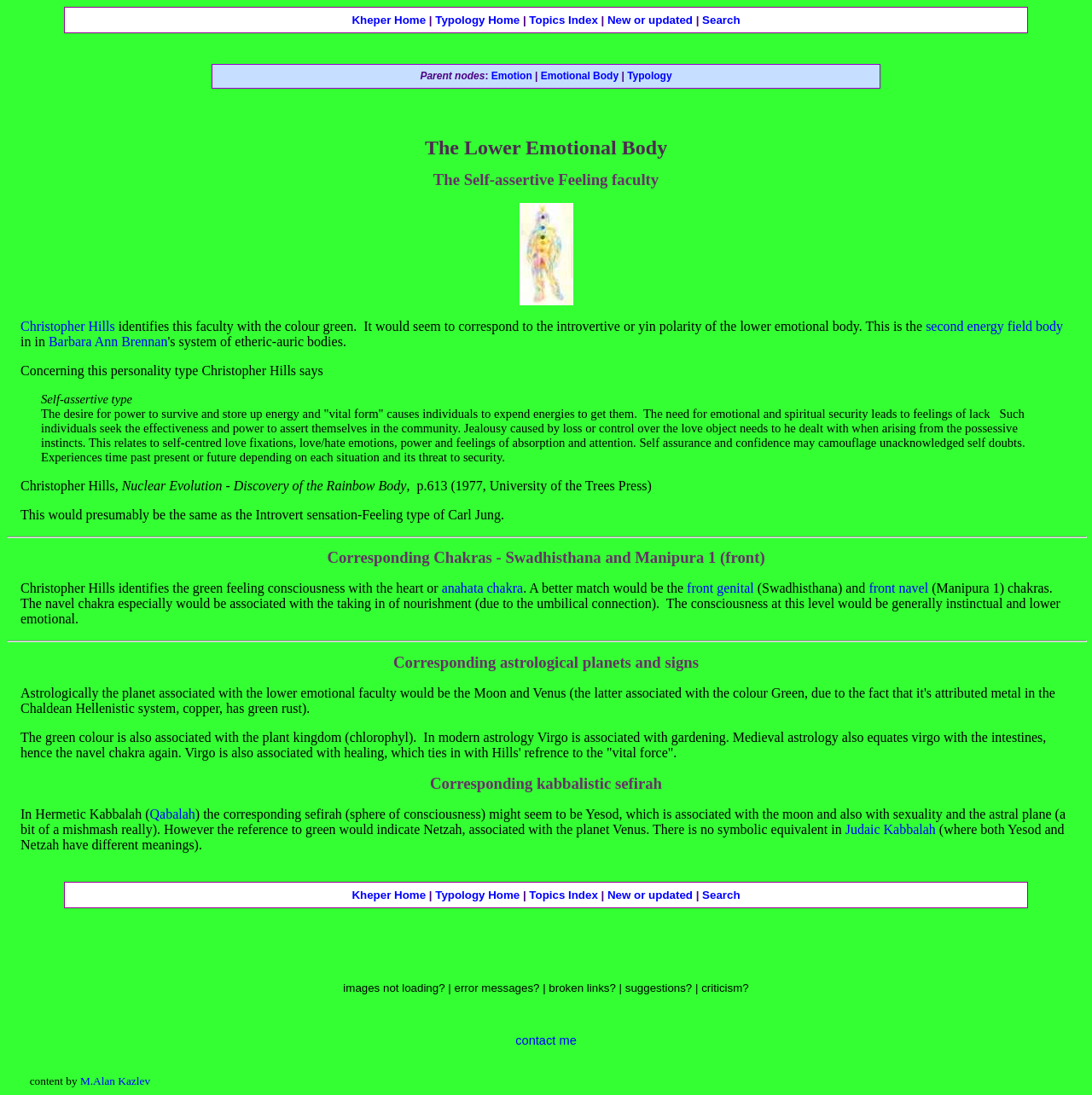What is the self-assertive feeling faculty related to?
Provide a detailed and extensive answer to the question.

Based on the webpage content, the self-assertive feeling faculty is related to the Lower Emotional Body, which is mentioned in the heading 'The Lower Emotional Body - the self-assertive feeling faculty' and also in the text 'The Lower Emotional Body according to Barbara Brennan'.